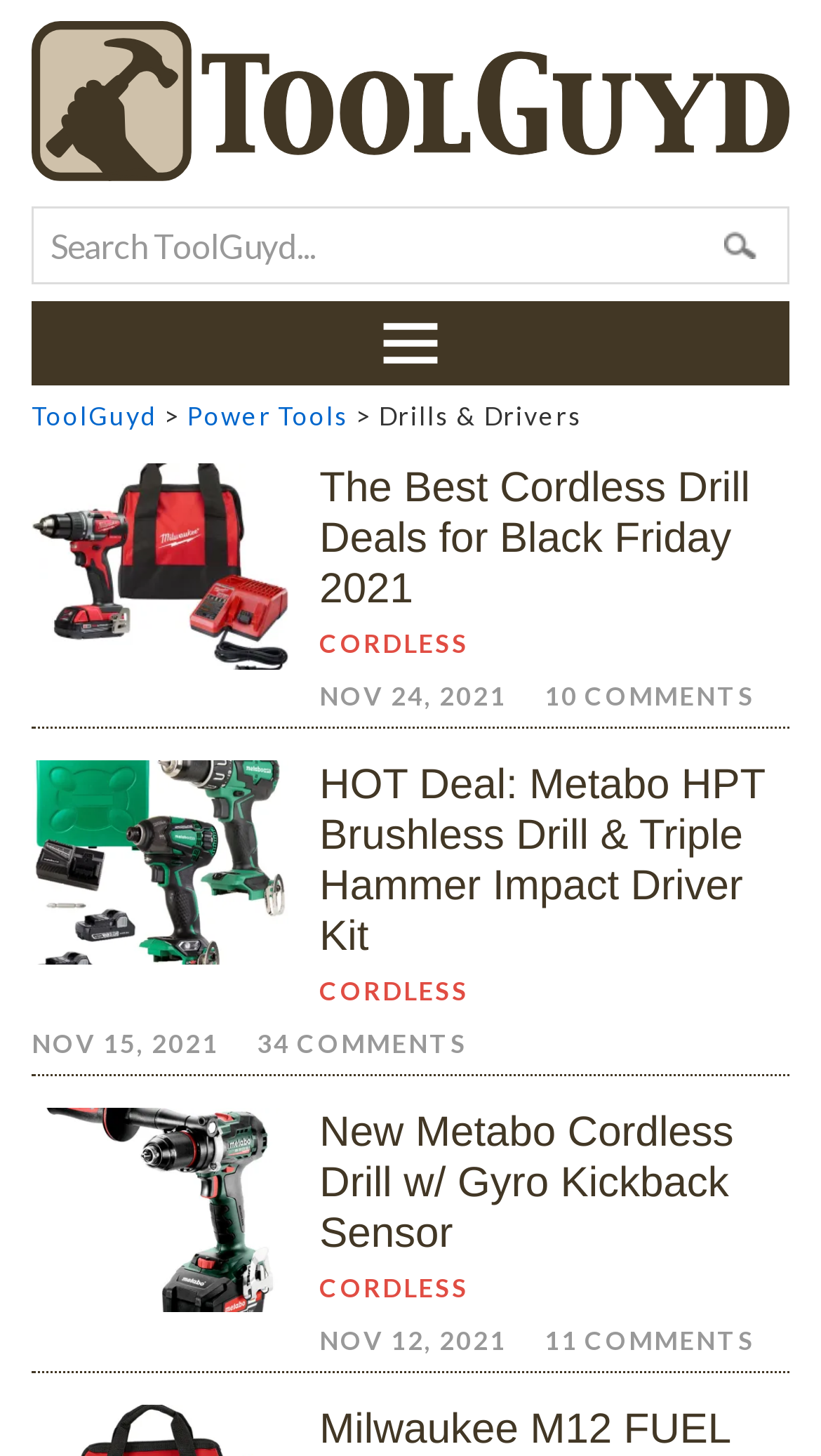Please identify the bounding box coordinates of the clickable area that will allow you to execute the instruction: "Check the HOT deal on Metabo HPT Brushless Drill".

[0.038, 0.523, 0.962, 0.74]